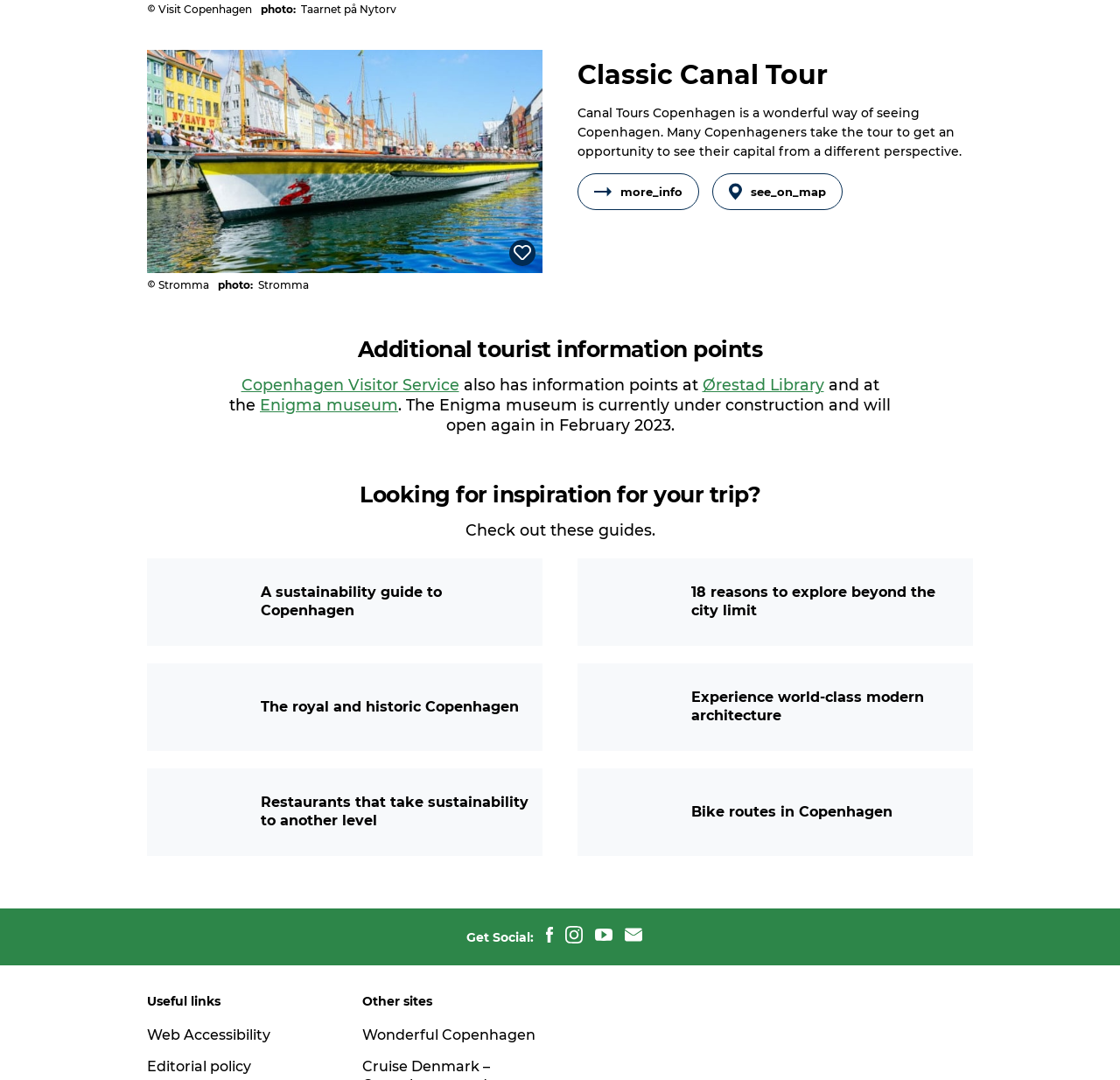Identify the bounding box coordinates of the clickable region to carry out the given instruction: "Get more information about the tour".

[0.516, 0.161, 0.624, 0.195]